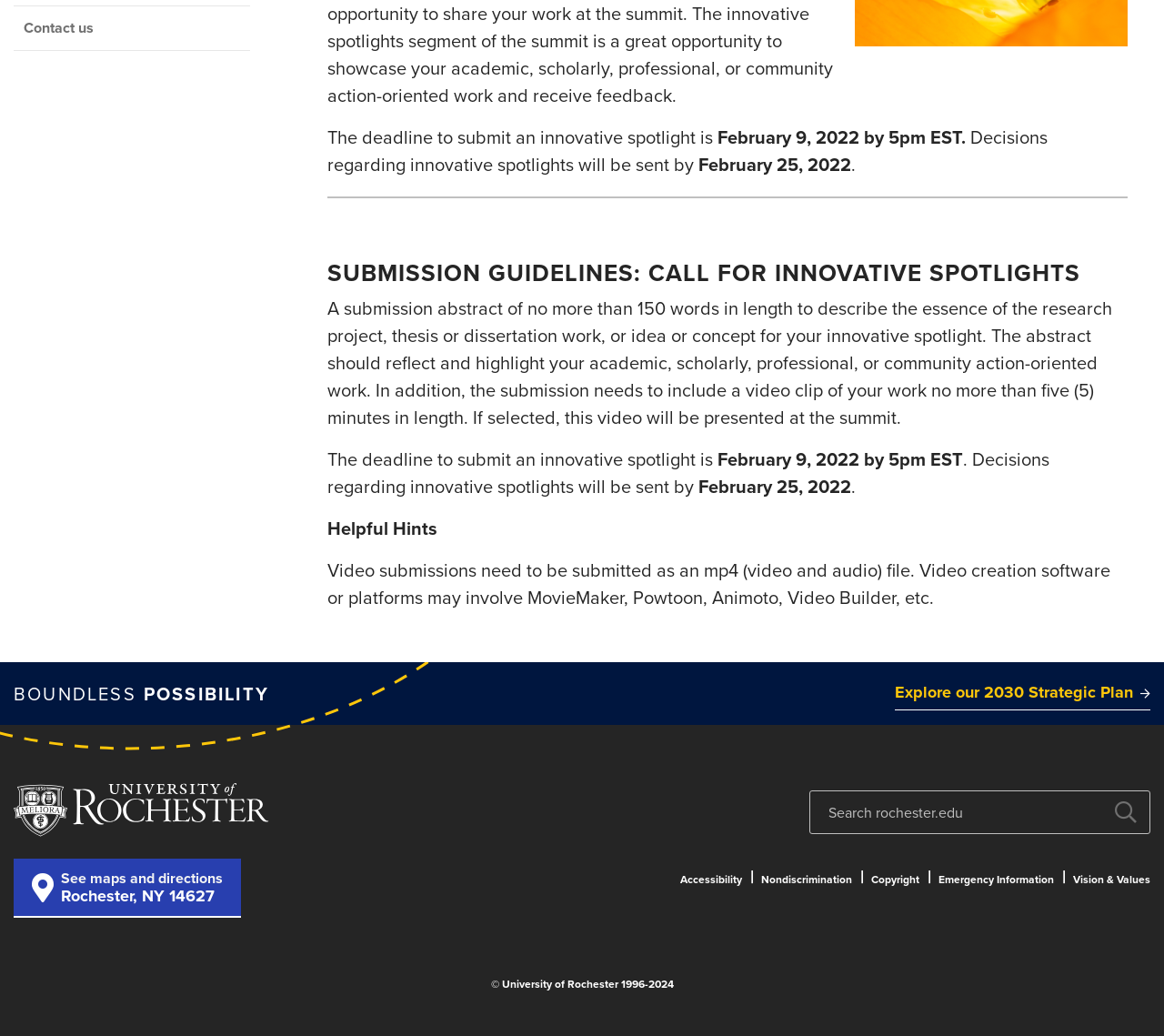Using the provided element description: "Nondiscrimination", determine the bounding box coordinates of the corresponding UI element in the screenshot.

[0.654, 0.841, 0.732, 0.857]